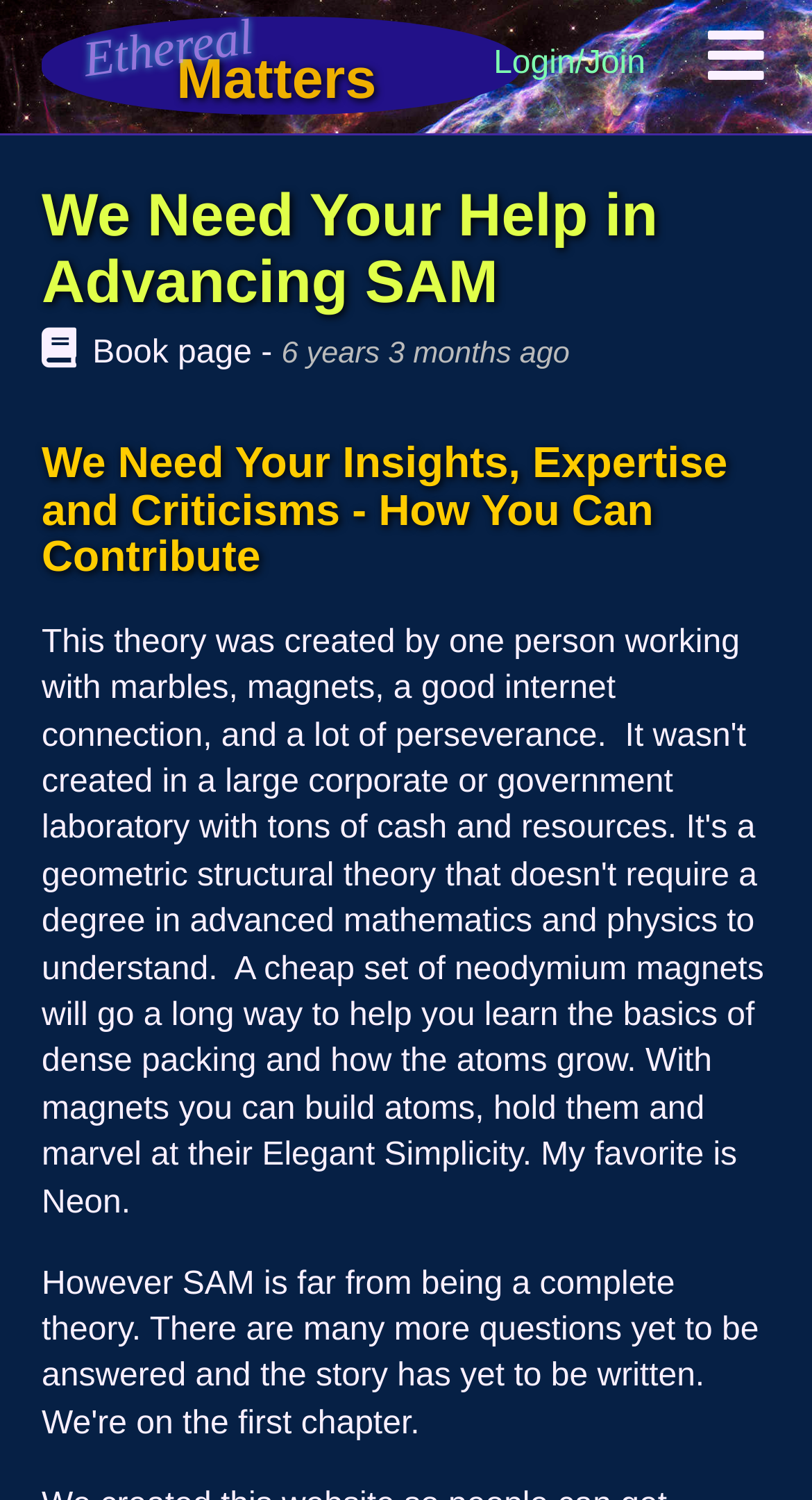Refer to the image and provide an in-depth answer to the question: 
What is the topic of the page?

I determined the topic of the page by looking at the static text element 'SAM' which is a child of the heading element 'We Need Your Insights, Expertise and Criticisms - How You Can Contribute' and is likely indicating the main topic of the page.